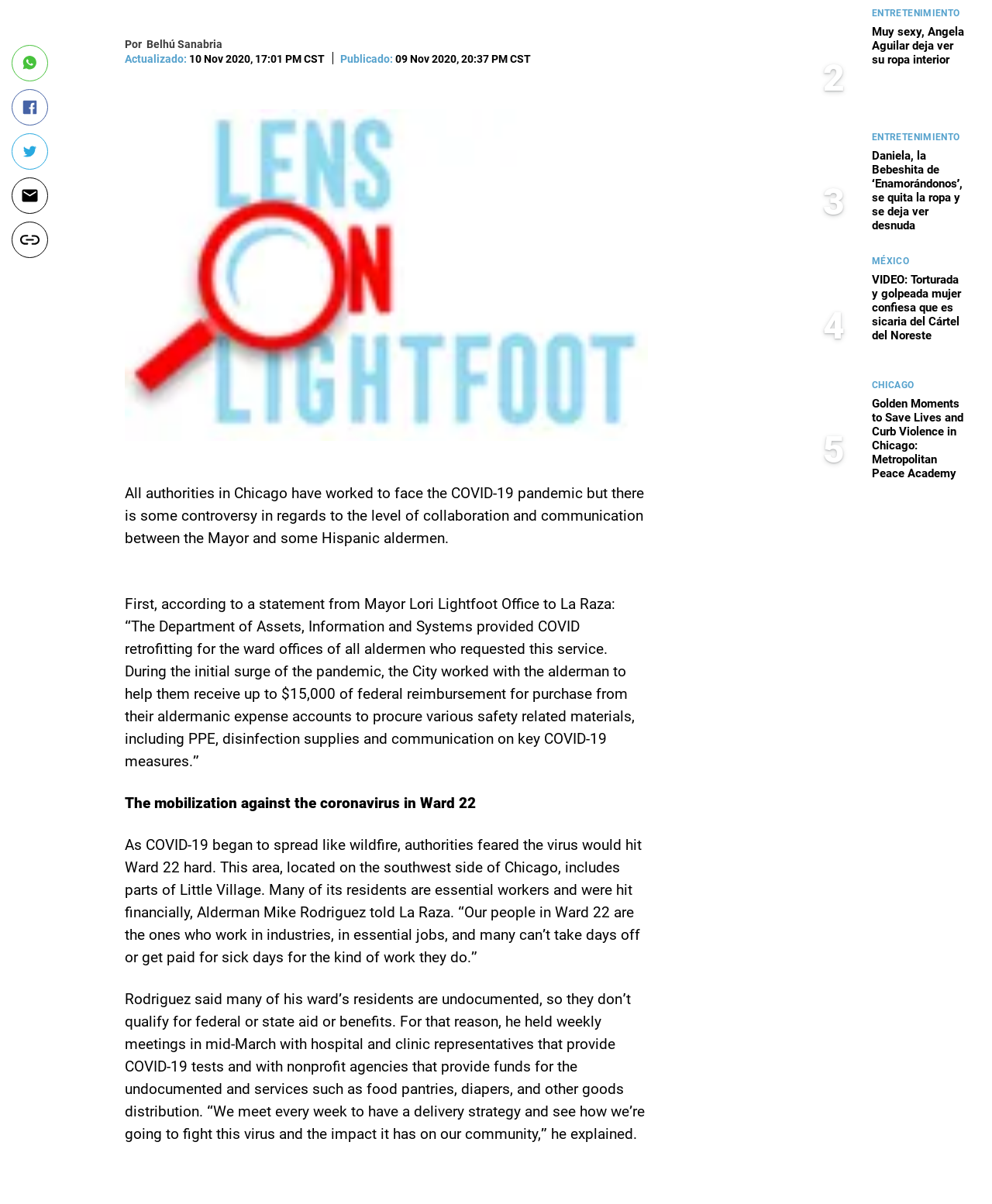Specify the bounding box coordinates of the element's area that should be clicked to execute the given instruction: "Follow La Raza on Facebook". The coordinates should be four float numbers between 0 and 1, i.e., [left, top, right, bottom].

[0.309, 0.628, 0.341, 0.654]